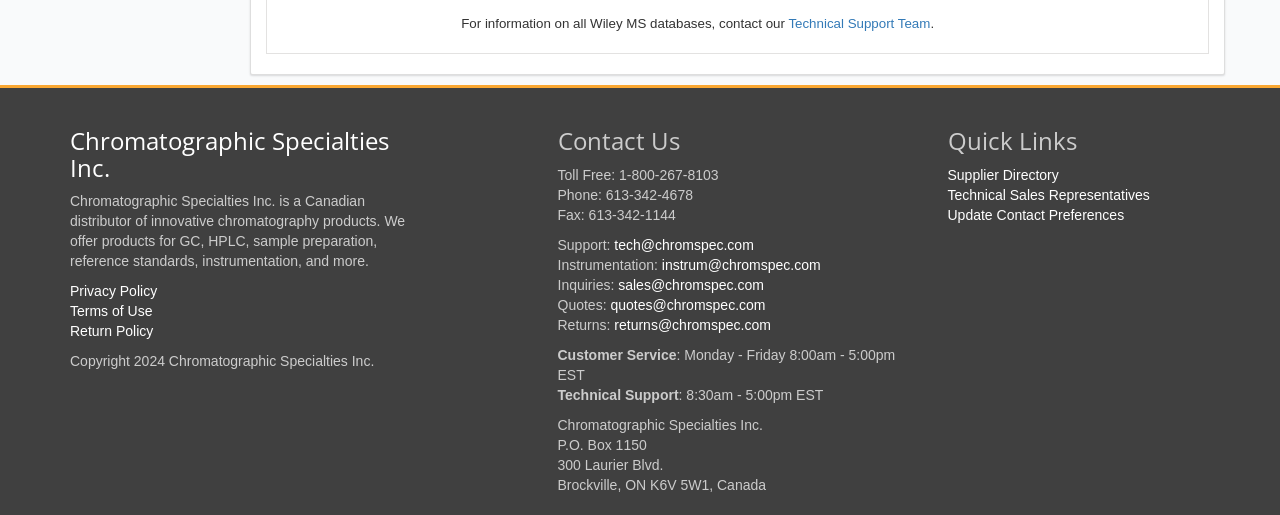Identify the bounding box coordinates of the clickable region required to complete the instruction: "Send email to sales". The coordinates should be given as four float numbers within the range of 0 and 1, i.e., [left, top, right, bottom].

[0.483, 0.537, 0.597, 0.568]